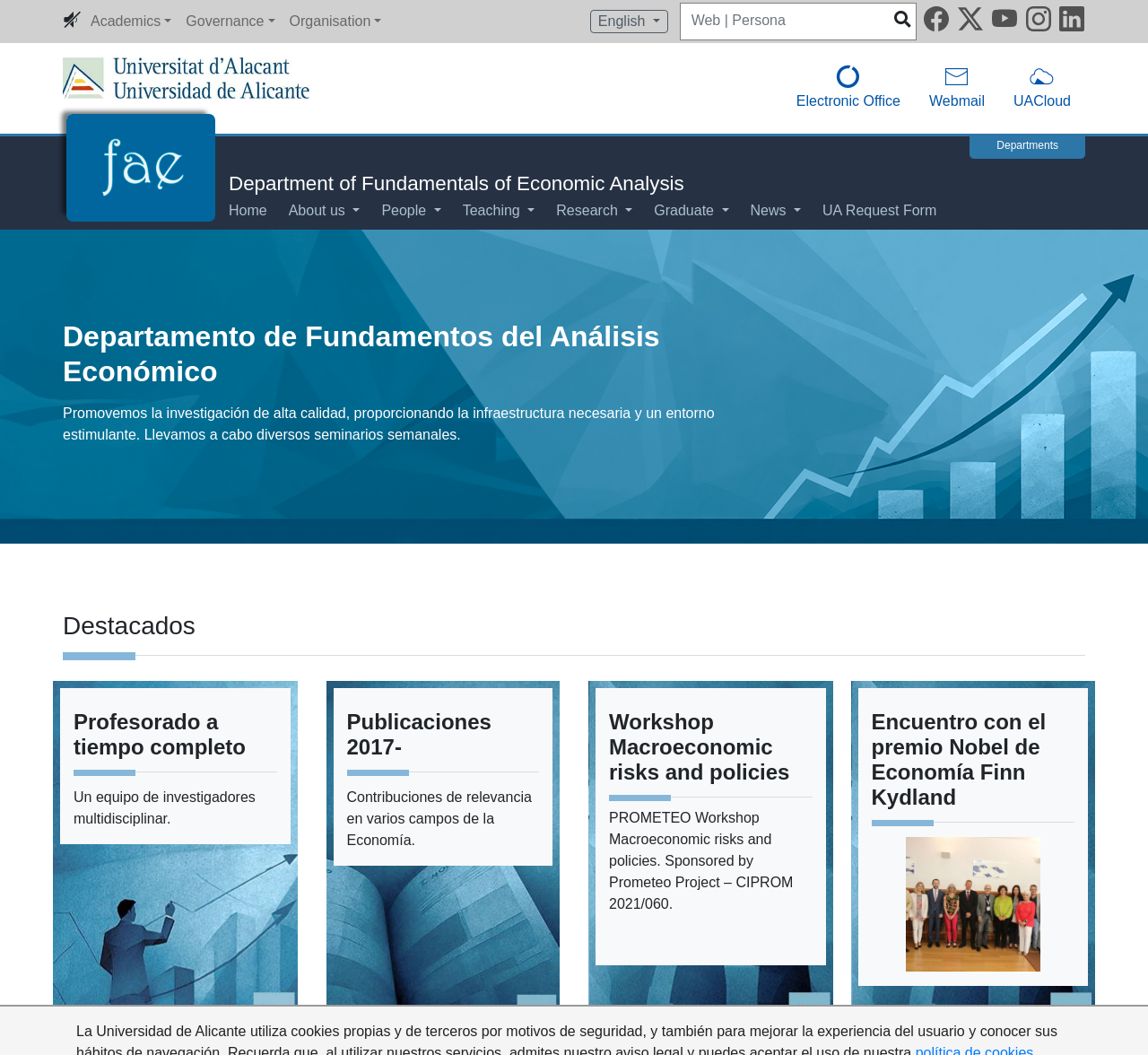Identify the bounding box coordinates for the element that needs to be clicked to fulfill this instruction: "Check the news". Provide the coordinates in the format of four float numbers between 0 and 1: [left, top, right, bottom].

[0.654, 0.189, 0.716, 0.217]